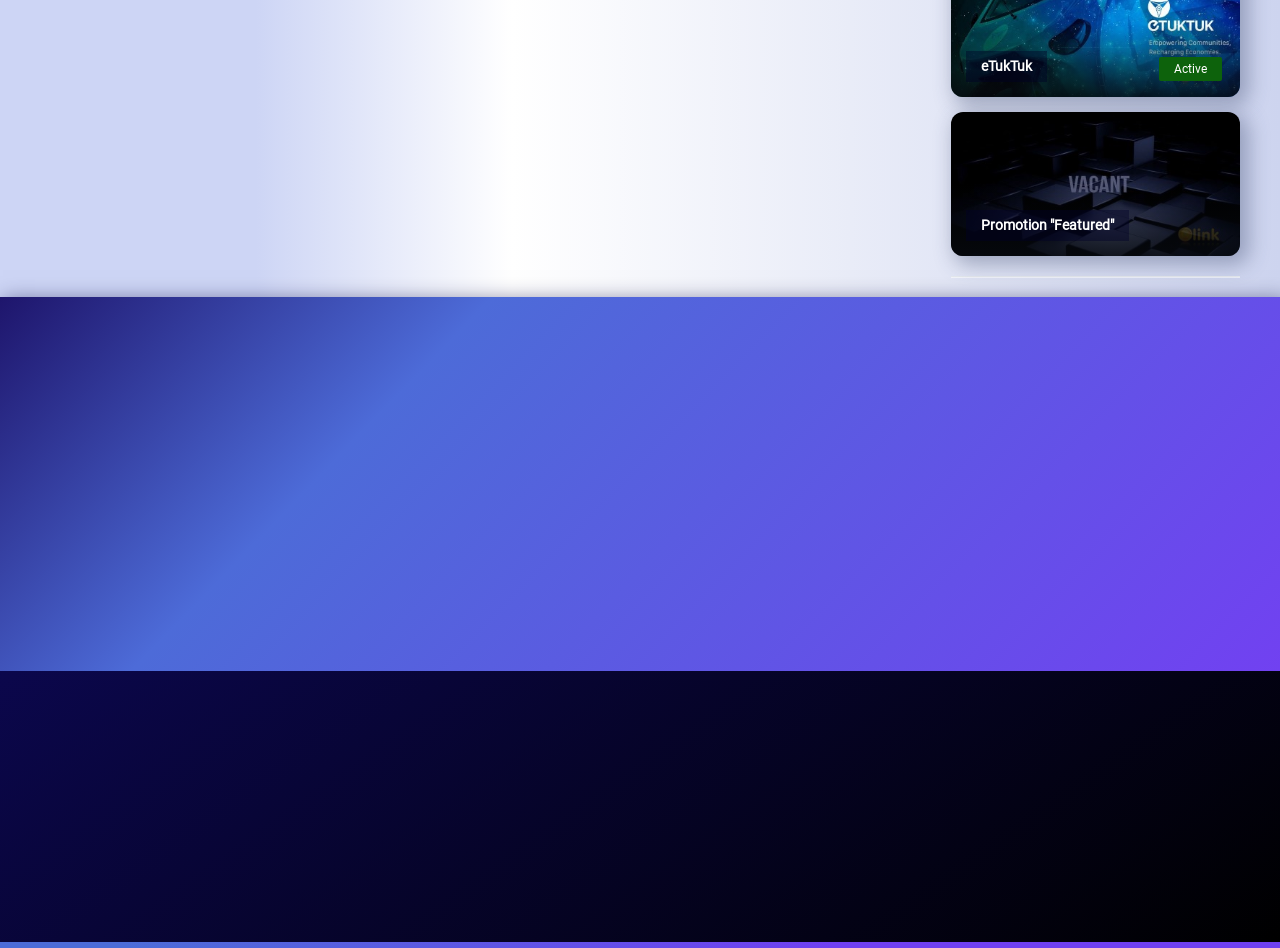Give a concise answer using one word or a phrase to the following question:
What social media platforms are available for sharing?

Twitter, Telegram, Facebook, Linkedin, Whatsapp, Pinterest